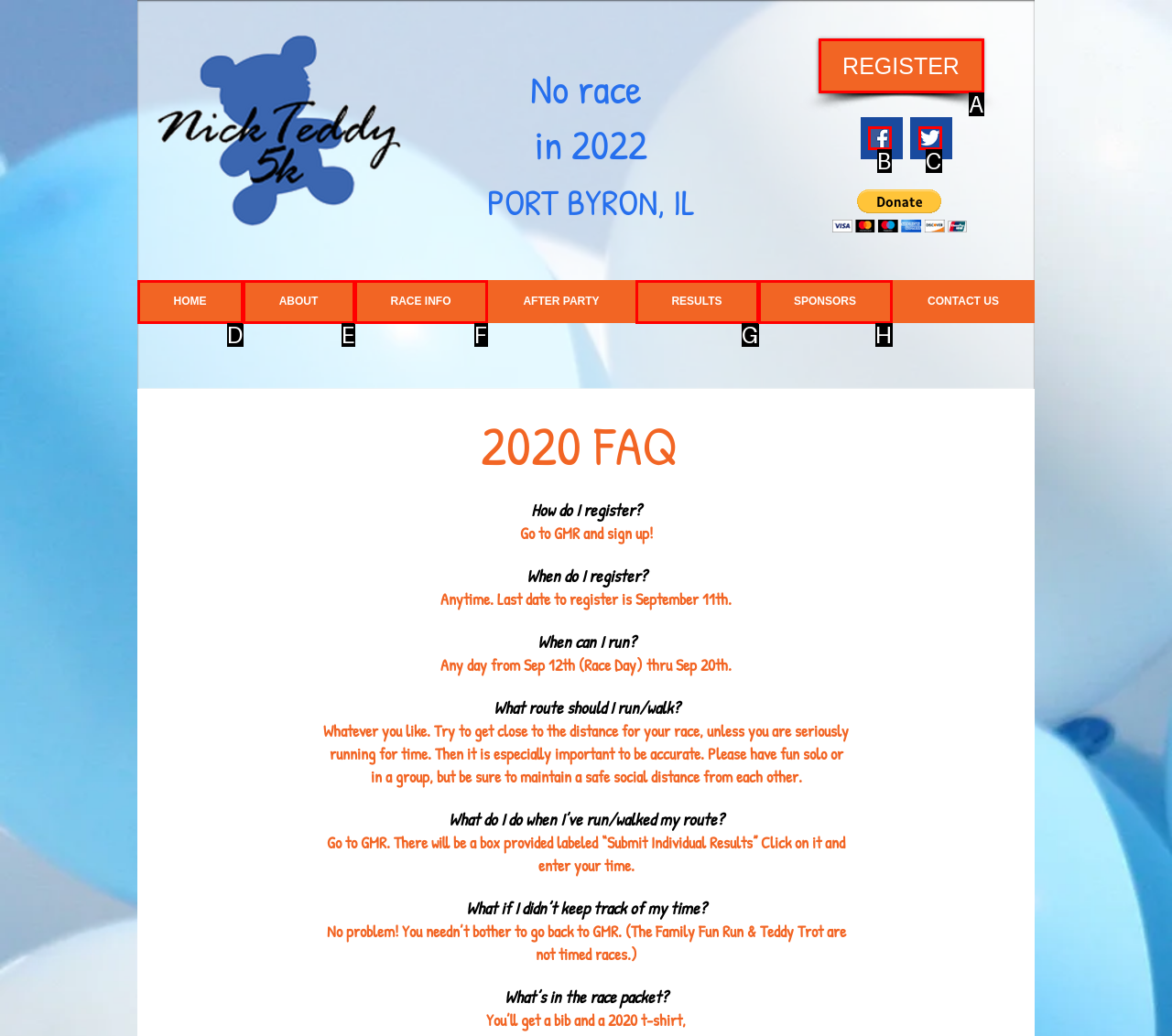Match the HTML element to the description: parent_node: Search for: value="Search". Respond with the letter of the correct option directly.

None